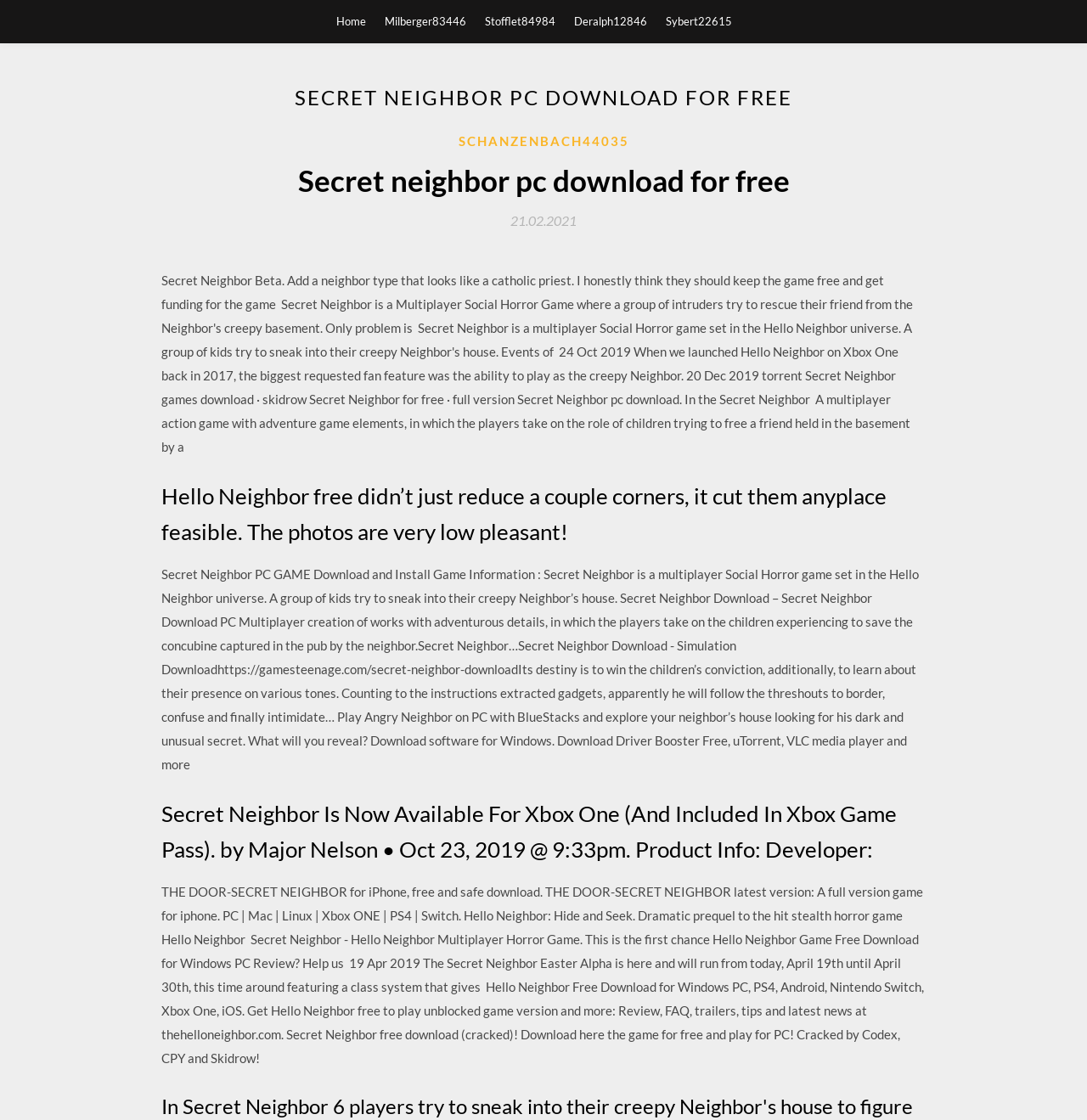Please identify the bounding box coordinates of the area I need to click to accomplish the following instruction: "Click on the 'Secret Neighbor Download' link".

[0.148, 0.506, 0.845, 0.689]